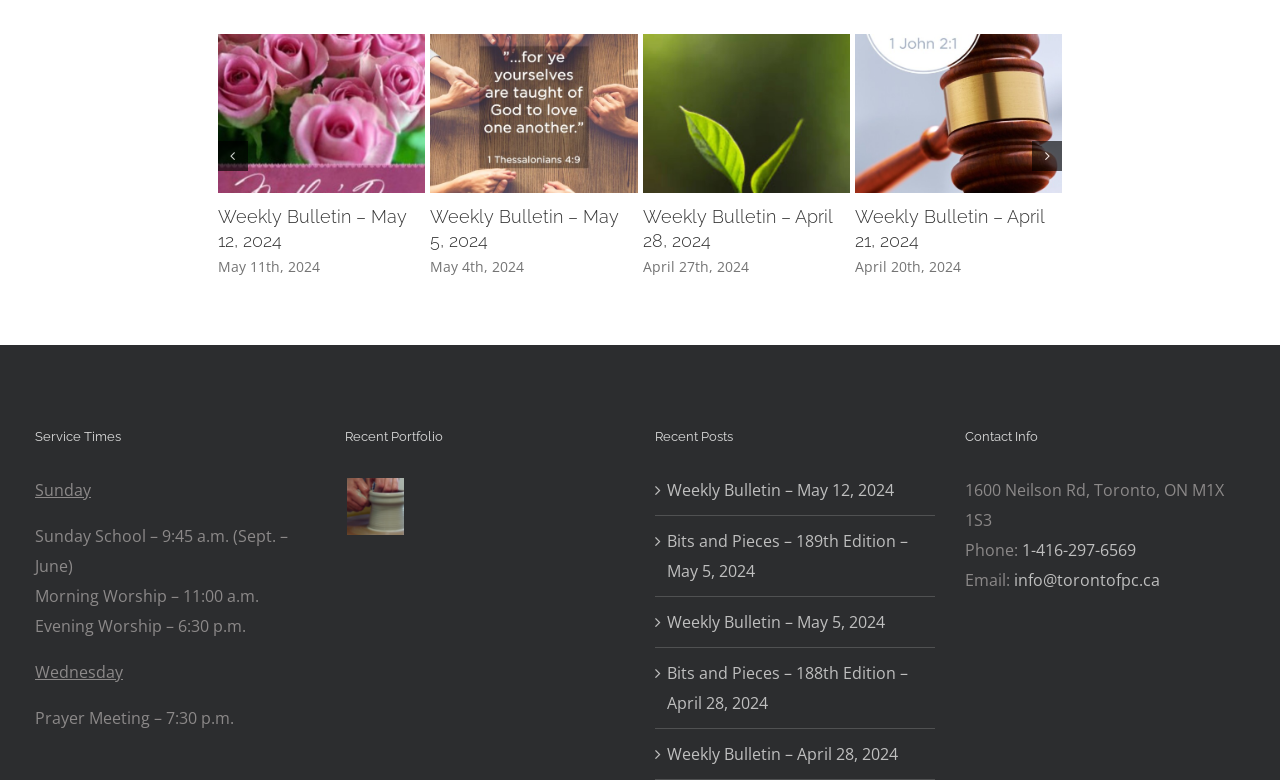Please provide a detailed answer to the question below based on the screenshot: 
What is the morning worship time on Sundays?

I looked at the service times section on the webpage and found that the morning worship time on Sundays is 11:00 a.m.